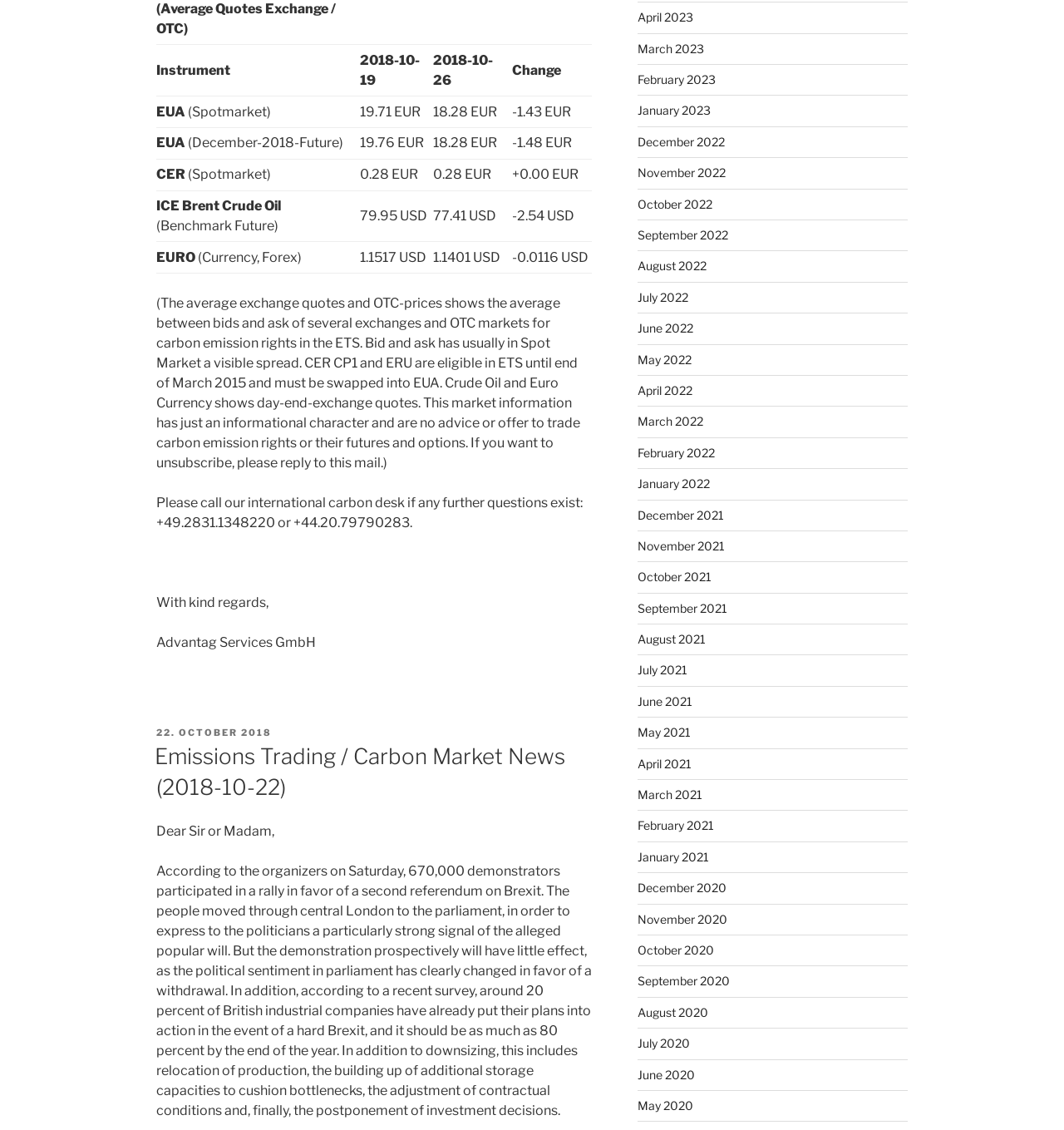From the webpage screenshot, identify the region described by 22. October 2018. Provide the bounding box coordinates as (top-left x, top-left y, bottom-right x, bottom-right y), with each value being a floating point number between 0 and 1.

[0.147, 0.643, 0.255, 0.653]